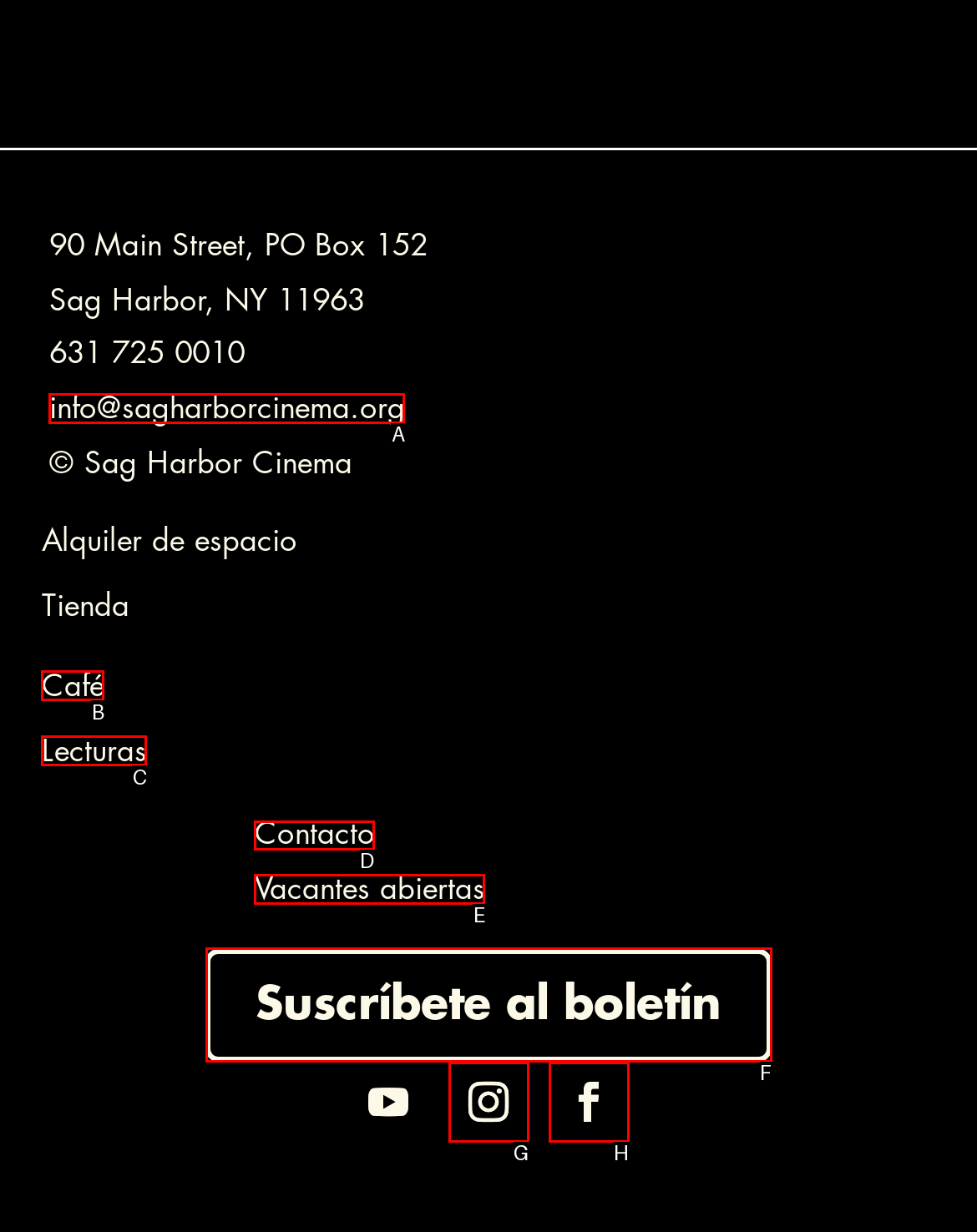To achieve the task: visit the contact page, which HTML element do you need to click?
Respond with the letter of the correct option from the given choices.

D